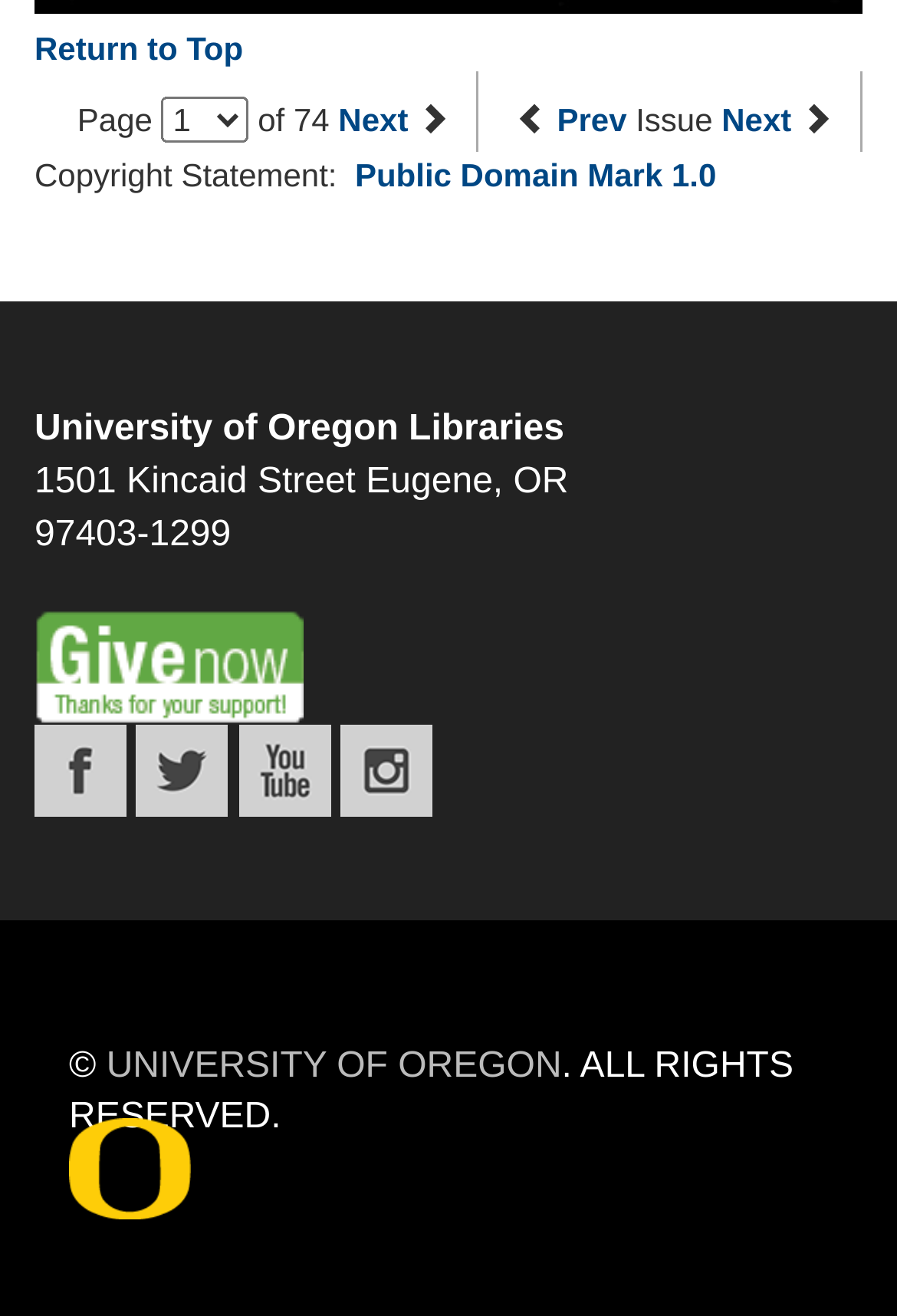Look at the image and write a detailed answer to the question: 
What is the address of the University of Oregon Libraries?

I examined the StaticText elements with IDs 498, 520, 523, 524, 526, and 528, which collectively form the address of the University of Oregon Libraries.